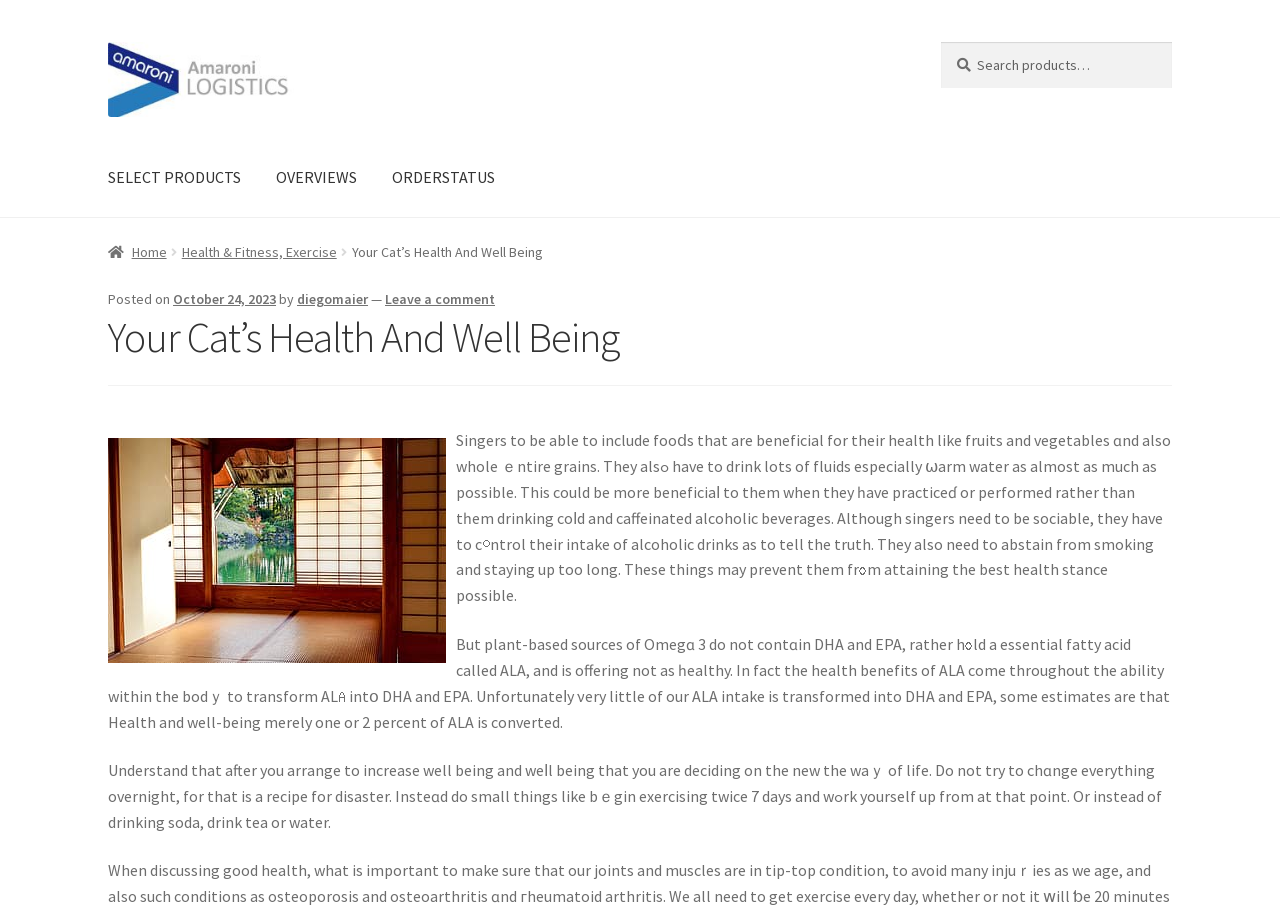Specify the bounding box coordinates of the area that needs to be clicked to achieve the following instruction: "Read the article about cat health".

[0.084, 0.343, 0.916, 0.398]